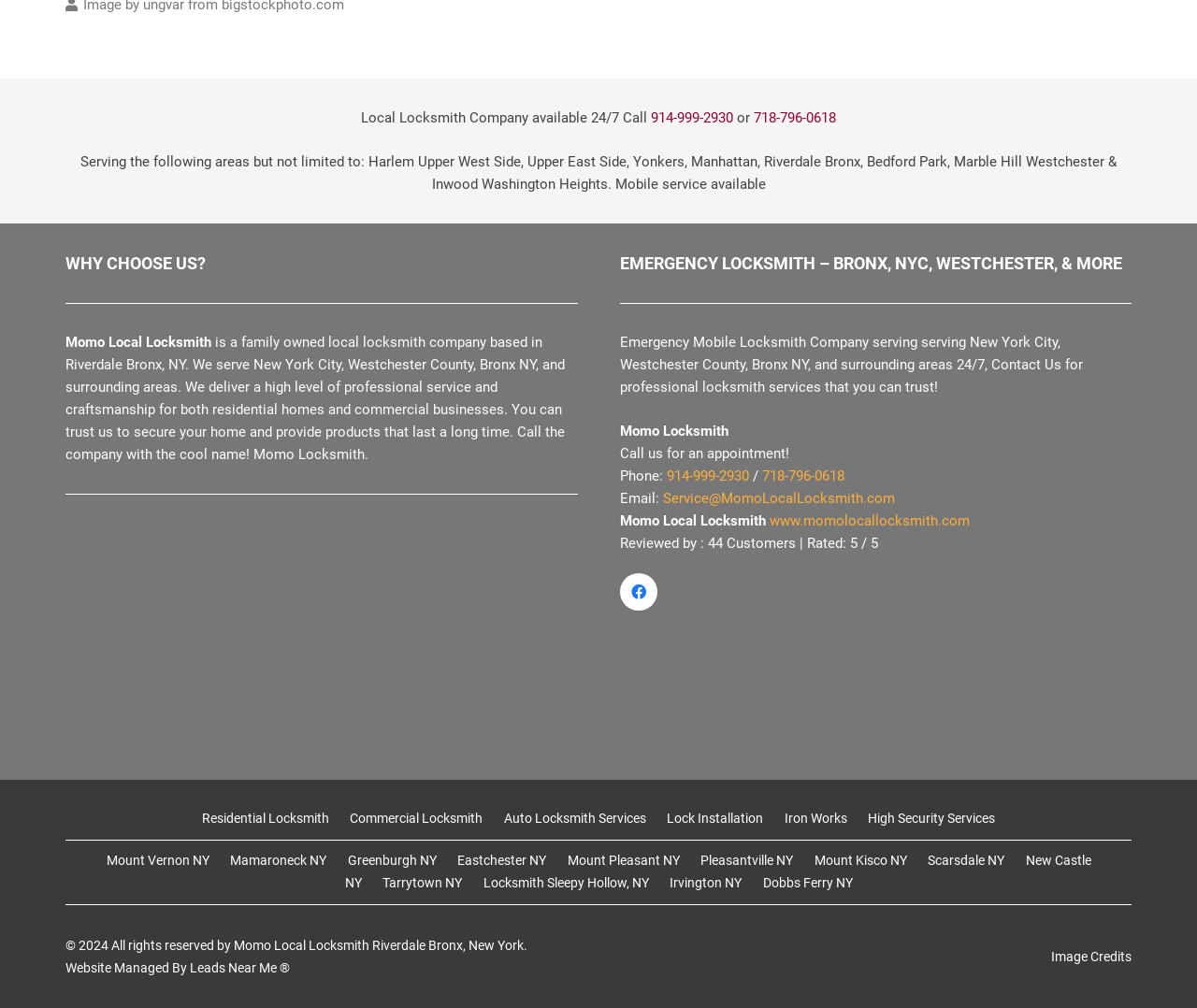Please specify the bounding box coordinates for the clickable region that will help you carry out the instruction: "Visit the company's website".

[0.643, 0.508, 0.81, 0.525]